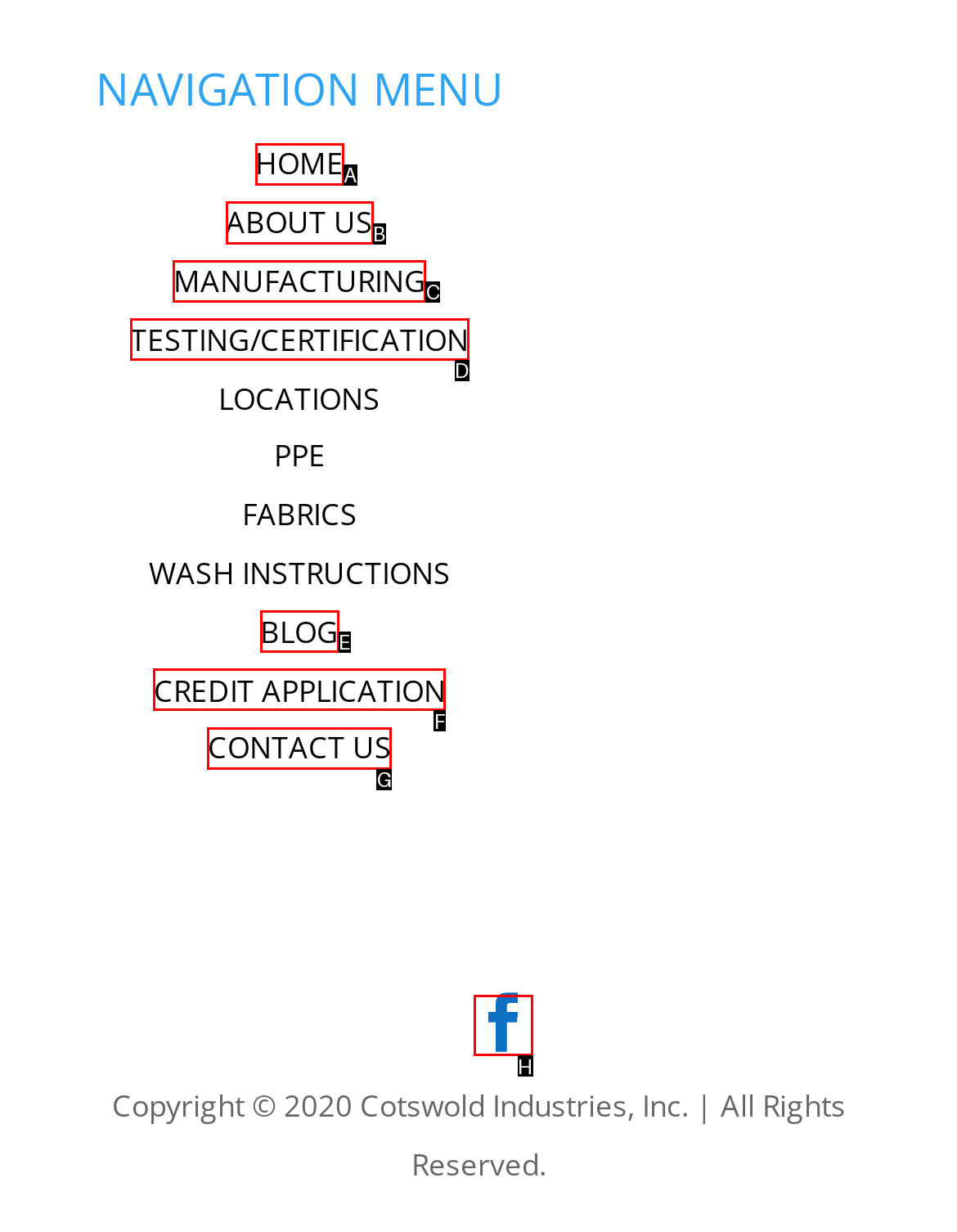Point out the UI element to be clicked for this instruction: learn about the company. Provide the answer as the letter of the chosen element.

B